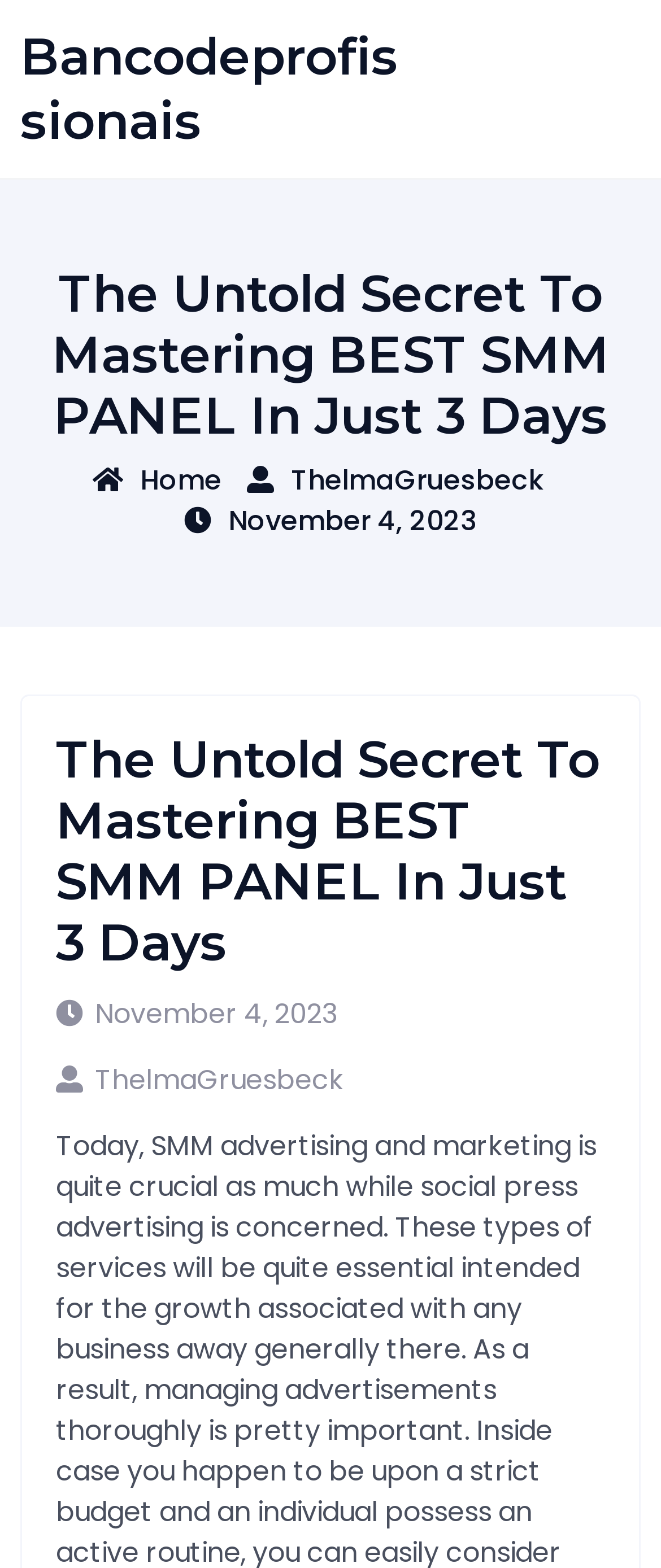How many headings are there on the page?
Answer the question with a single word or phrase by looking at the picture.

2